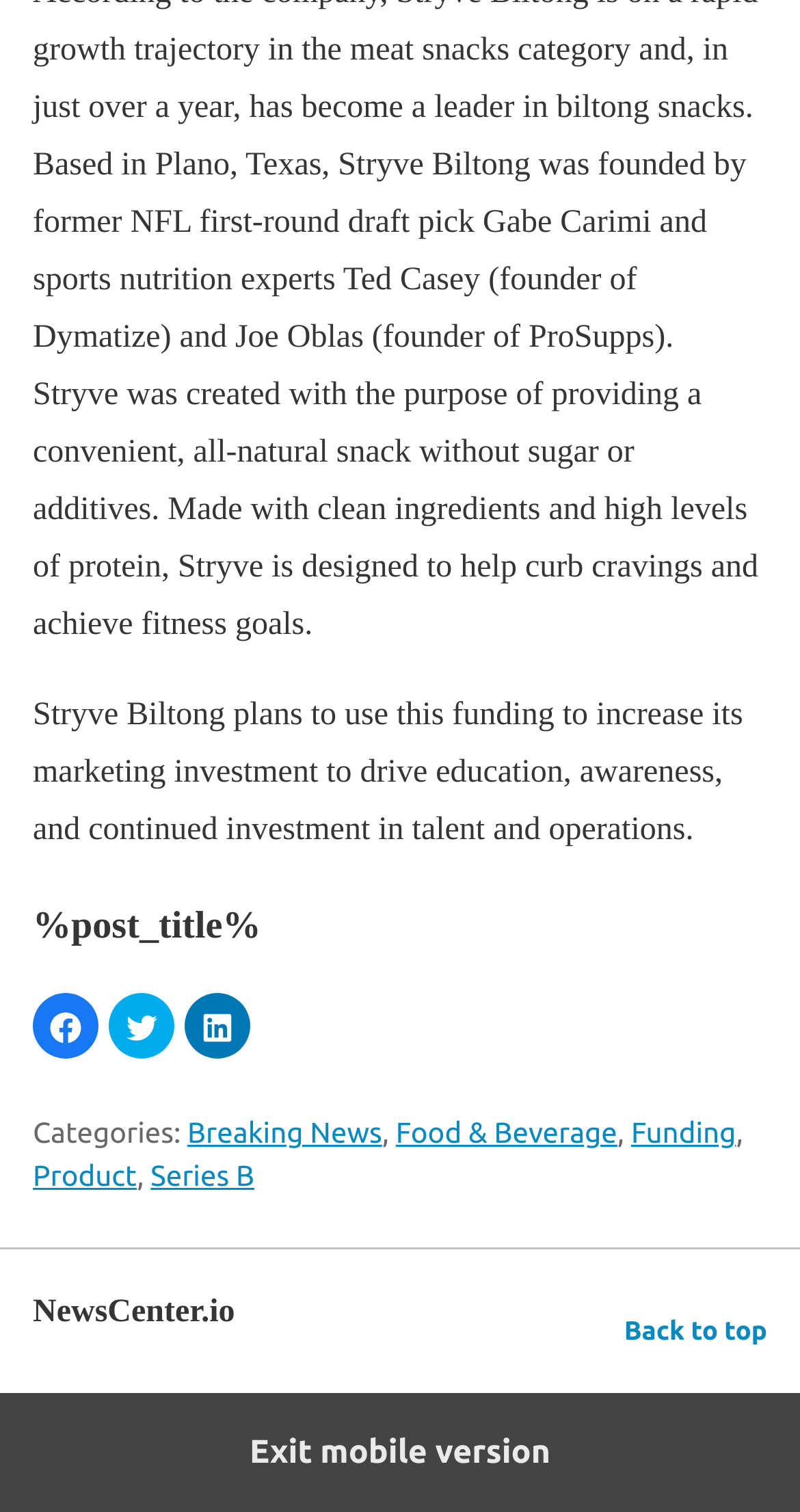What is the purpose of the 'Back to top' link?
Refer to the image and give a detailed answer to the query.

The 'Back to top' link is likely used to navigate back to the top of the webpage, allowing users to quickly return to the beginning of the article or page.